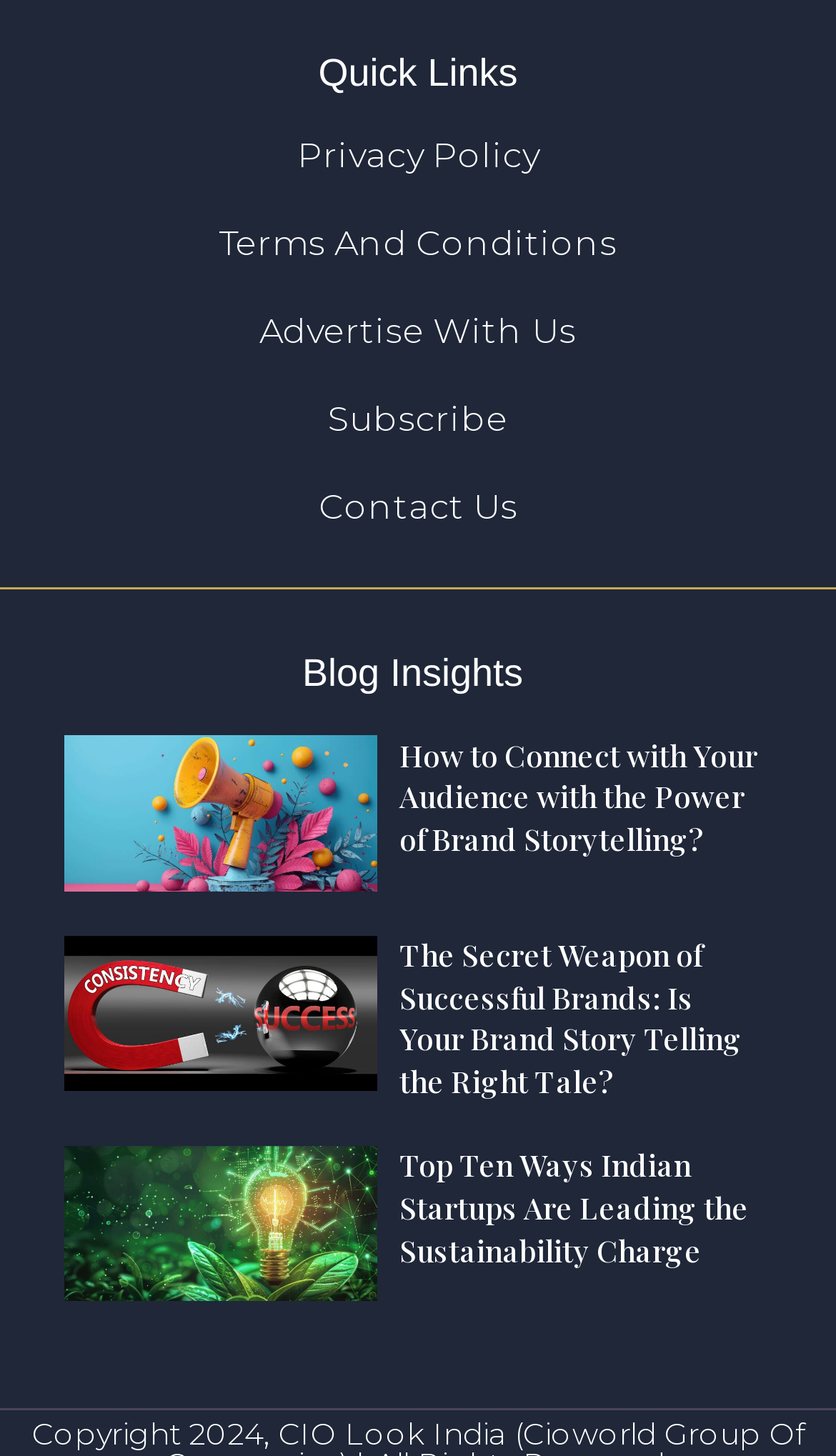Pinpoint the bounding box coordinates of the clickable area necessary to execute the following instruction: "Contact Us". The coordinates should be given as four float numbers between 0 and 1, namely [left, top, right, bottom].

[0.0, 0.333, 1.0, 0.363]